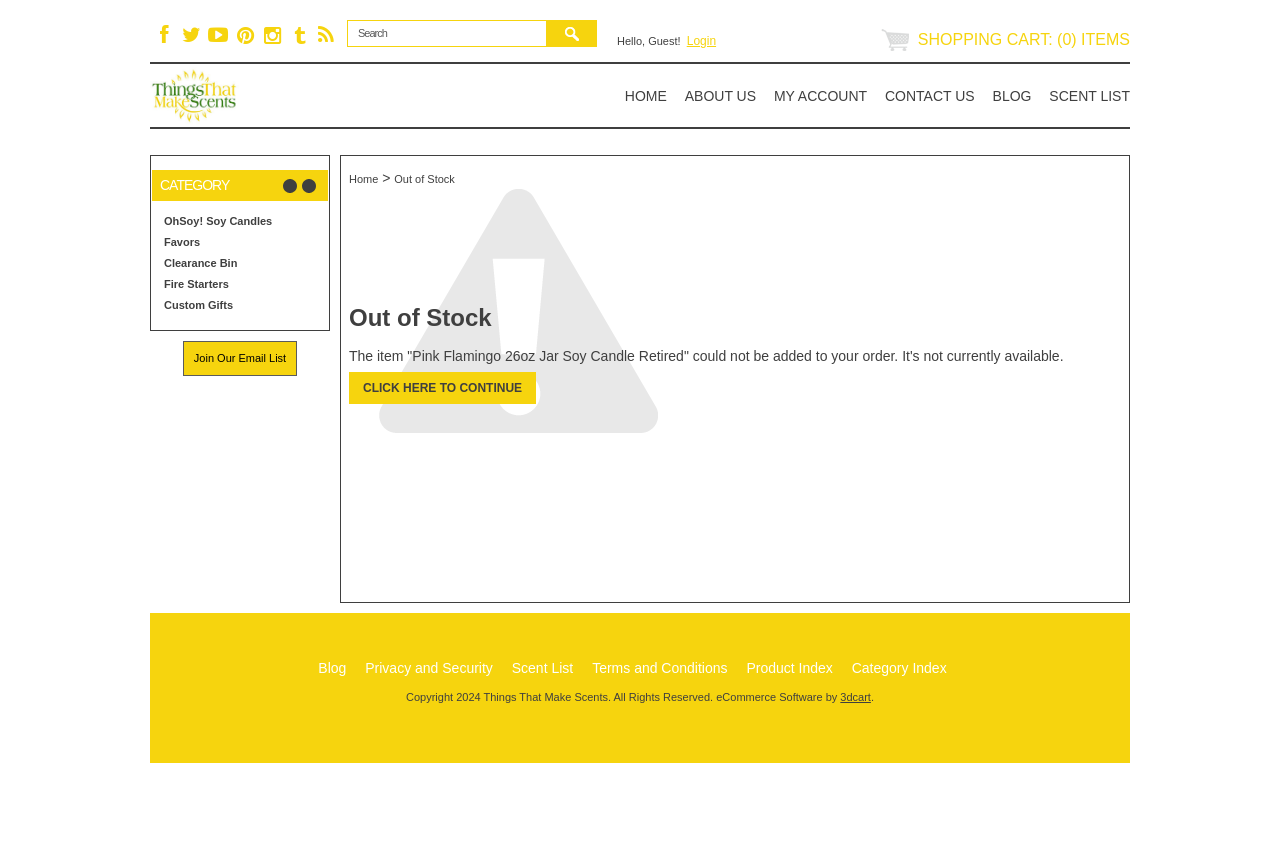Offer a comprehensive description of the webpage’s content and structure.

The webpage is for an online store called "Things That Make Scents". At the top left corner, there are six social media links represented by icons. Next to them, there is a search bar with a button. On the right side of the top section, there is a greeting message "Hello, Guest!" followed by a "Login" link. Further to the right, there is a notification about the shopping cart, which is currently empty.

Below the top section, there is a logo of "Things That Make Scents" with a link to the homepage. Underneath the logo, there are six main navigation links: "HOME", "ABOUT US", "MY ACCOUNT", "CONTACT US", "BLOG", and "SCENT LIST".

On the left side of the page, there is a category section with a heading "CATEGORY". Below the heading, there are five links to different categories: "OhSoy! Soy Candles", "Favors", "Clearance Bin", "Fire Starters", and "Custom Gifts". There is also a link to "Join Our Email List" in this section.

In the main content area, there is a notification about an out-of-stock item, "Pink Flamingo 26oz Jar Soy Candle Retired", which cannot be added to the order. There is a button "Click here to continue" below the notification.

At the bottom of the page, there is a footer section with several links to pages like "Blog", "Privacy and Security", "Scent List", "Terms and Conditions", "Product Index", and "Category Index". There is also a copyright notice with the year 2024 and a mention of the eCommerce software used.